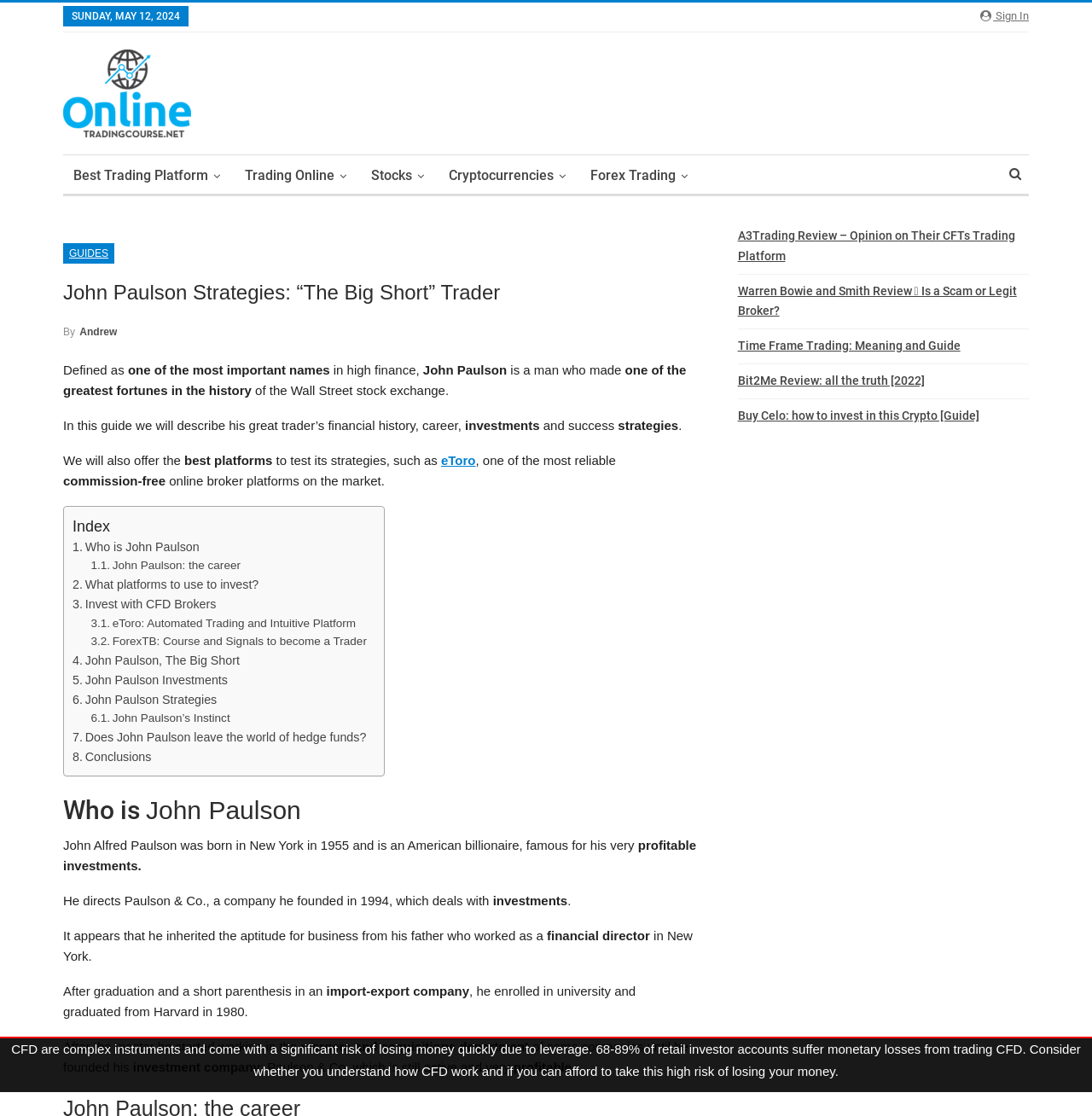Describe all the significant parts and information present on the webpage.

This webpage is about John Paulson, a famous American billionaire and trader, also known as "The Big Short" Trader. At the top of the page, there is a sign-in button and a date display, "SUNDAY, MAY 12, 2024". Below that, there is a navigation menu with links to "OnlineTradingCourse", "Best Trading Platform", "Trading Online", "Stocks", "Cryptocurrencies", and "Forex Trading". 

The main content of the page is divided into sections. The first section is an introduction to John Paulson, describing him as one of the most important names in high finance. The text explains that he made one of the greatest fortunes in the history of the Wall Street stock exchange and that this guide will describe his financial history, career, investments, and success strategies.

The next section is a table of contents, listing the topics that will be covered in the guide, including John Paulson's career, the platforms to use to invest, and his strategies.

Following the table of contents, there is a detailed biography of John Paulson, covering his birth, education, and career. The text explains that he founded Paulson & Co. in 1994, which deals with mergers and acquisitions, and that he is famous for his very profitable investments.

On the right side of the page, there is a sidebar with links to other articles, including reviews of trading platforms and guides to trading.

At the bottom of the page, there is a warning about the risks of trading CFDs, stating that 68-89% of retail investor accounts suffer monetary losses from trading CFD.